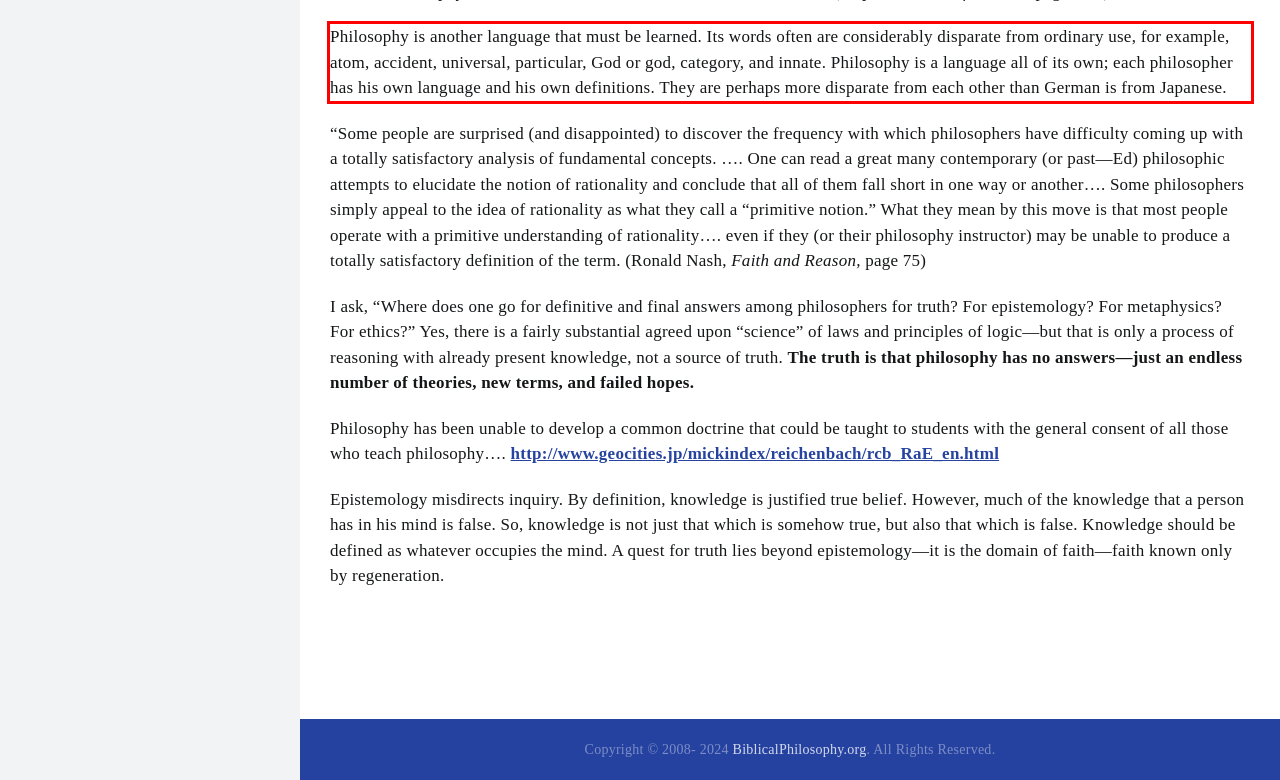You are presented with a screenshot containing a red rectangle. Extract the text found inside this red bounding box.

Philosophy is another language that must be learned. Its words often are considerably disparate from ordinary use, for example, atom, accident, universal, particular, God or god, category, and innate. Philosophy is a language all of its own; each philosopher has his own language and his own definitions. They are perhaps more disparate from each other than German is from Japanese.